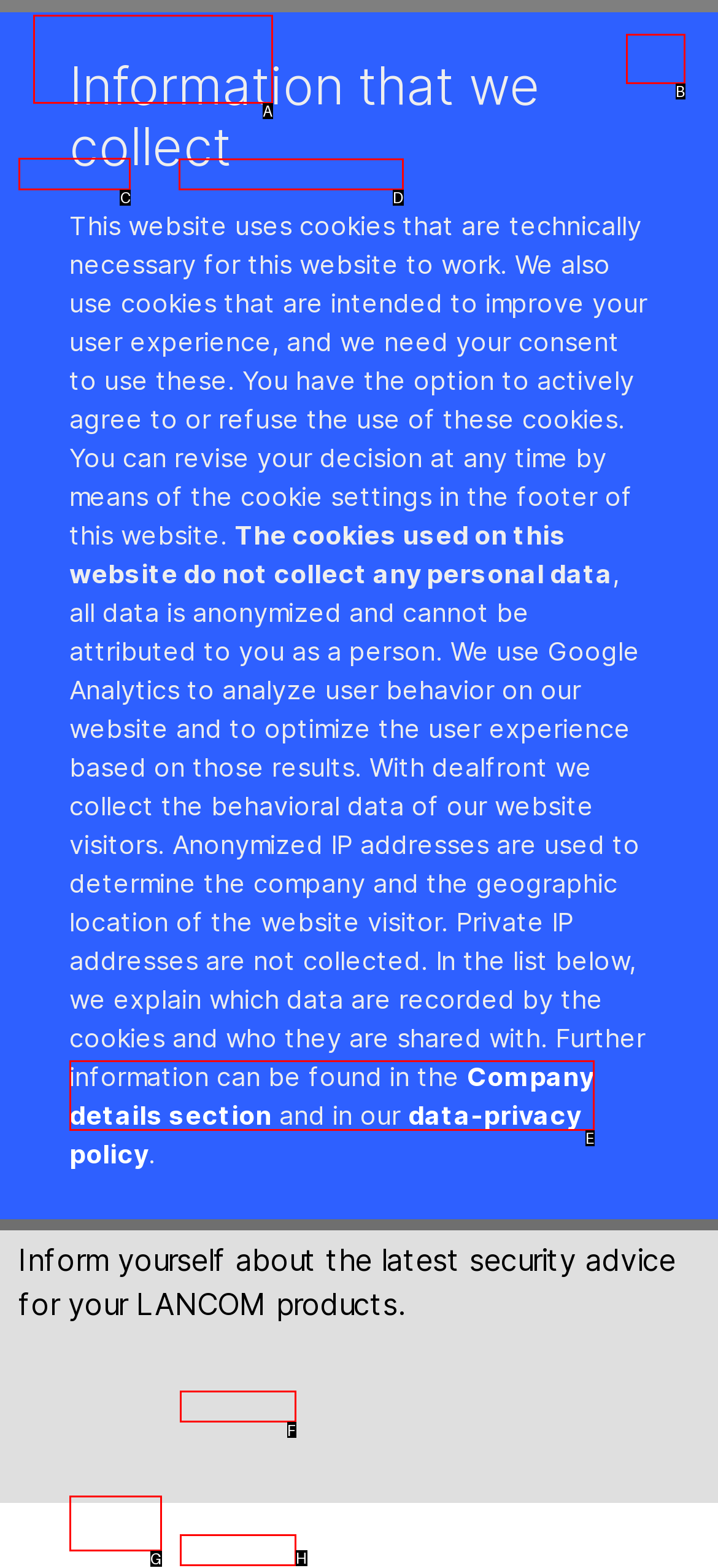Which option should you click on to fulfill this task: Go to LANCOM? Answer with the letter of the correct choice.

C